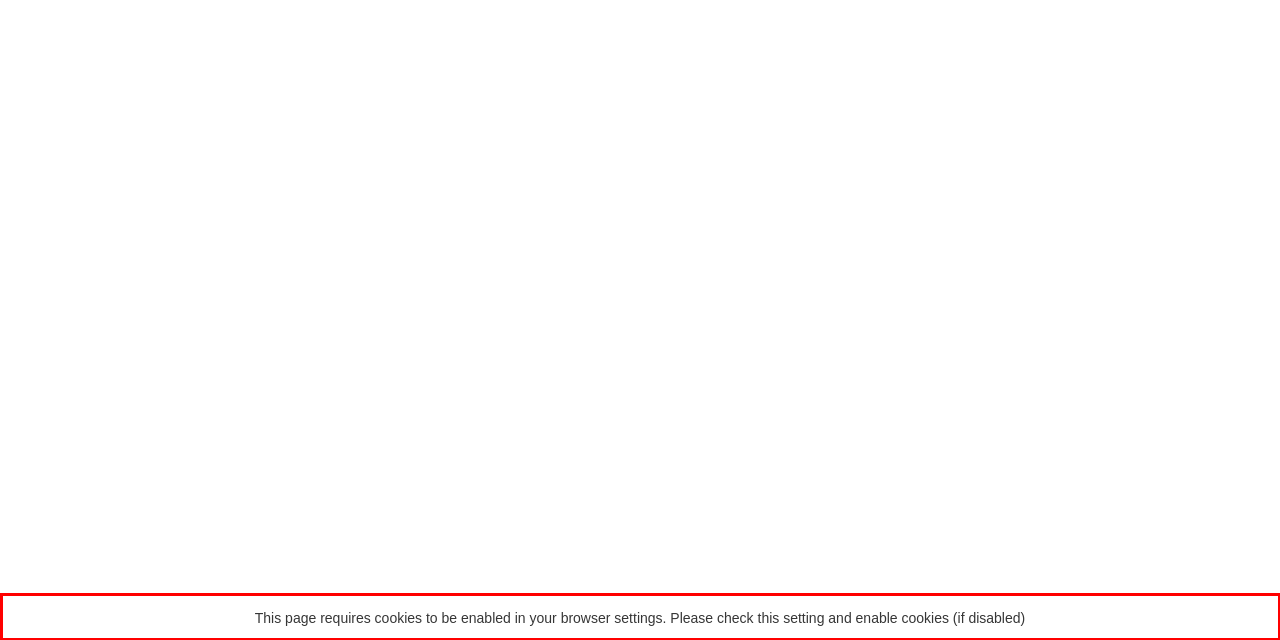You have a screenshot of a webpage with a UI element highlighted by a red bounding box. Use OCR to obtain the text within this highlighted area.

This page requires cookies to be enabled in your browser settings. Please check this setting and enable cookies (if disabled)